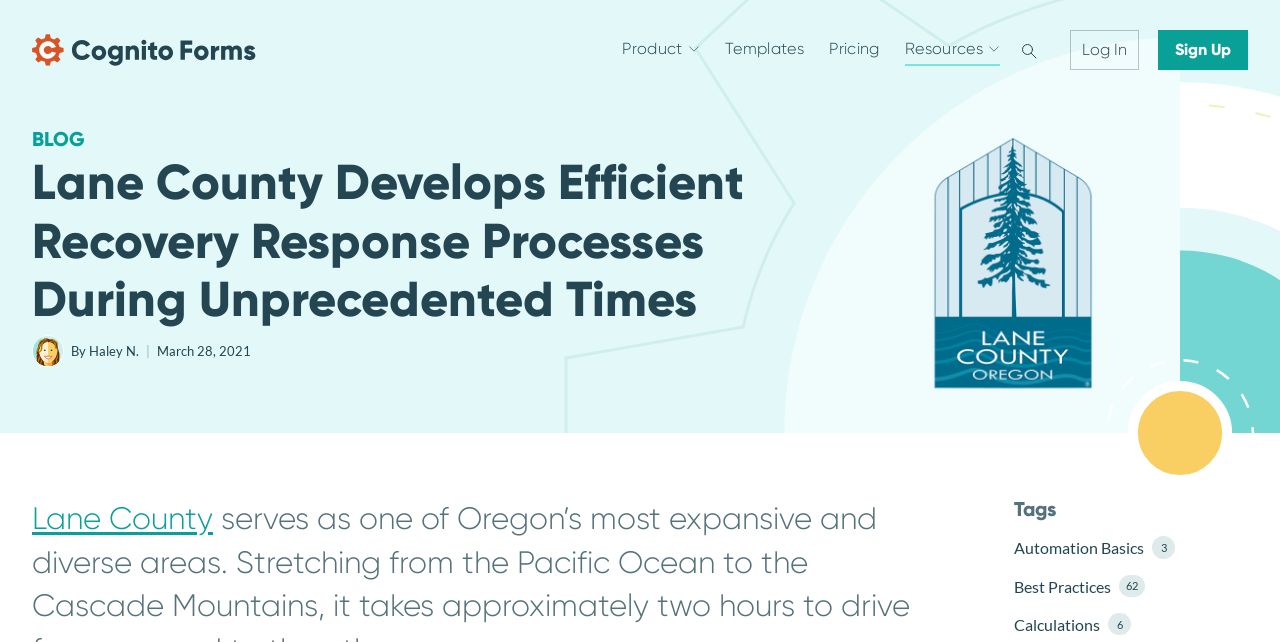How many tags are listed?
Please provide a single word or phrase answer based on the image.

3